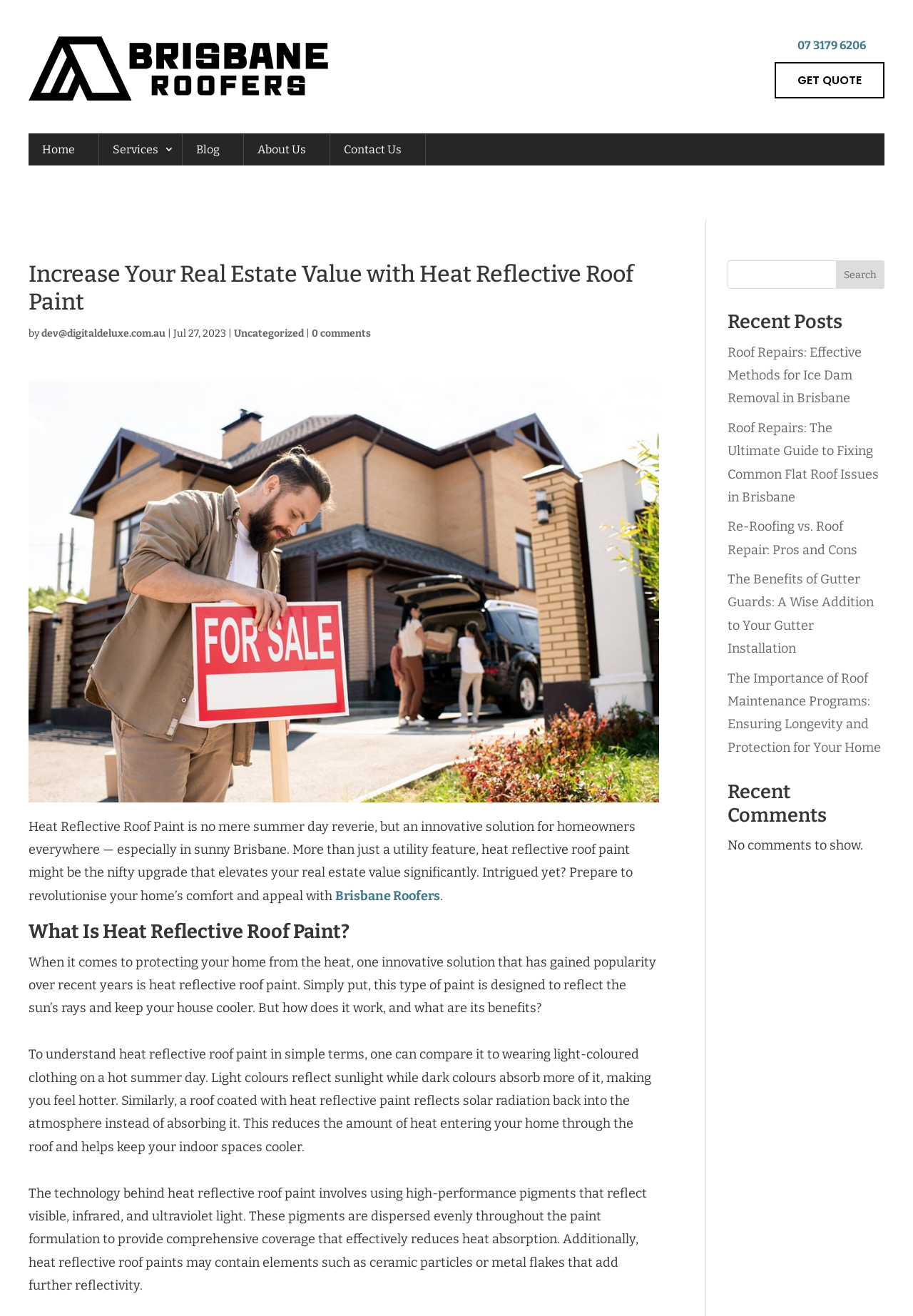Answer this question using a single word or a brief phrase:
What is the location mentioned in the webpage?

Brisbane